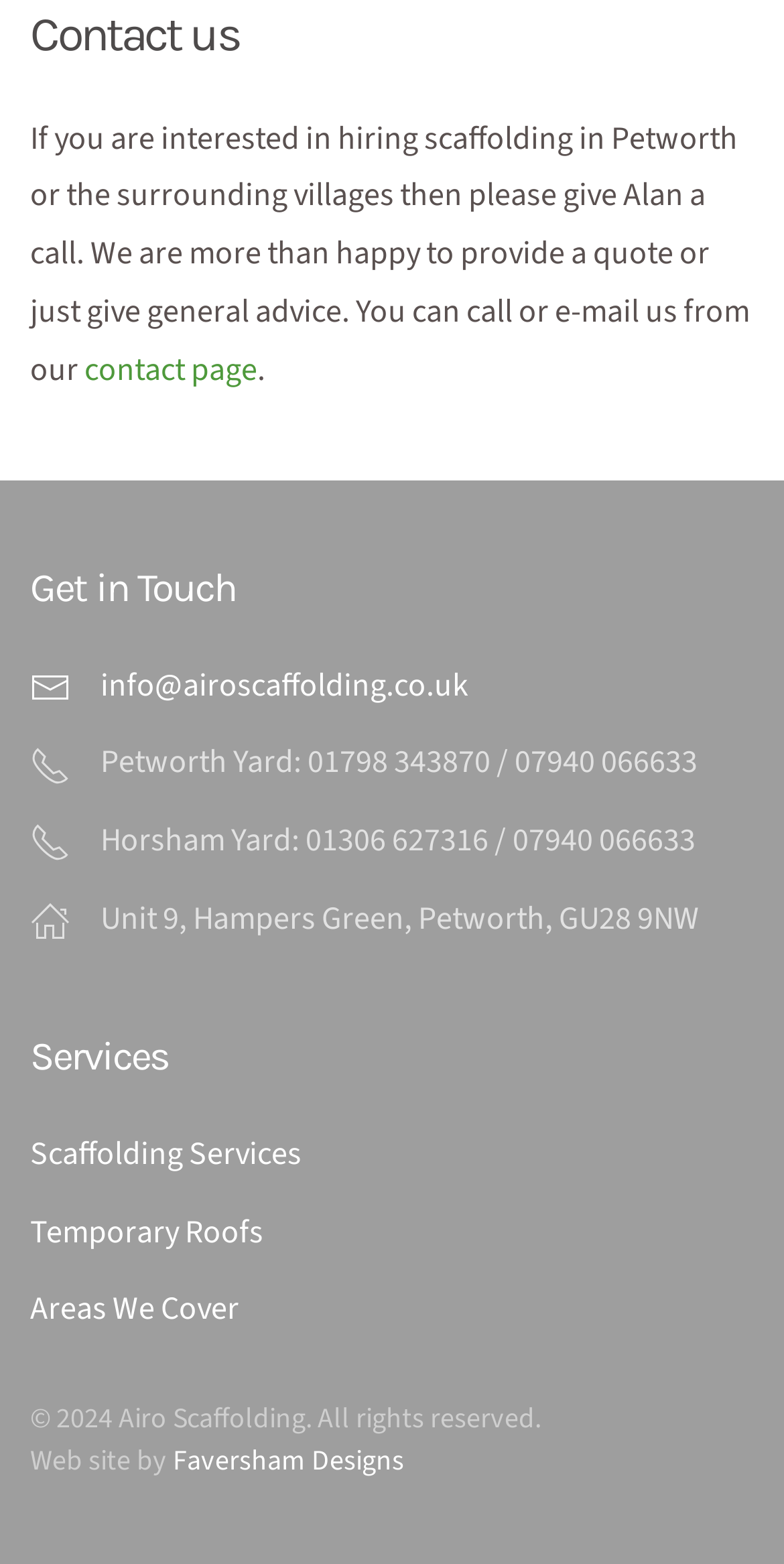Please provide a comprehensive response to the question based on the details in the image: What is the company's email address?

The company's email address can be found in the 'Get in Touch' section, where it is listed as a link.